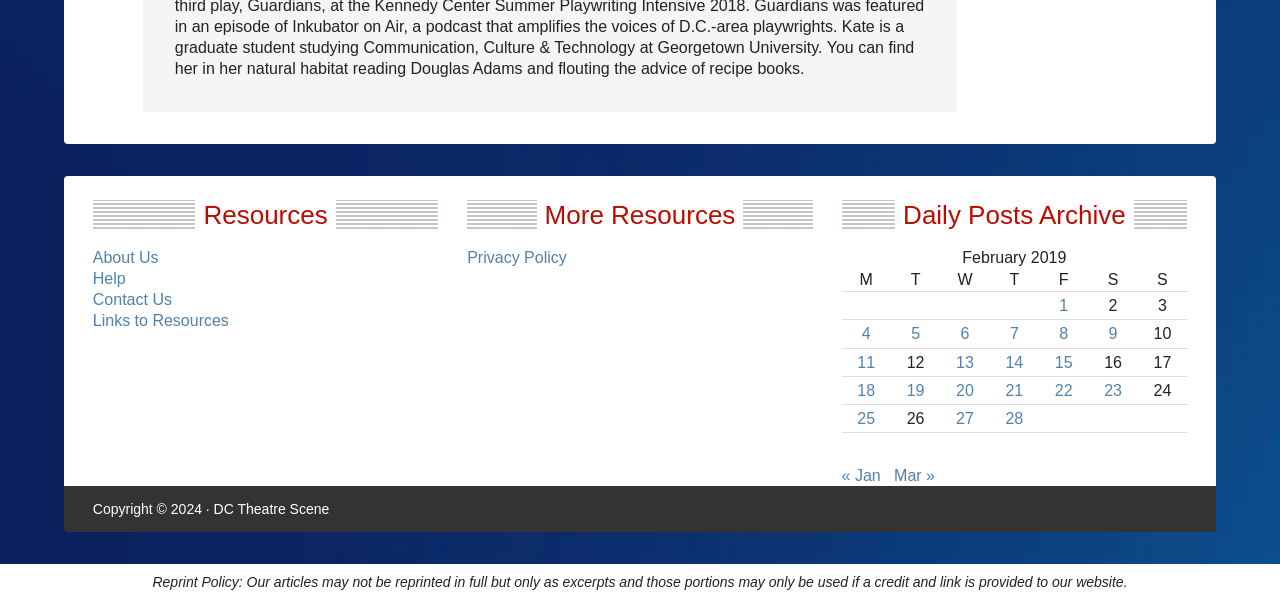Using floating point numbers between 0 and 1, provide the bounding box coordinates in the format (top-left x, top-left y, bottom-right x, bottom-right y). Locate the UI element described here: Mar »

[0.698, 0.776, 0.73, 0.804]